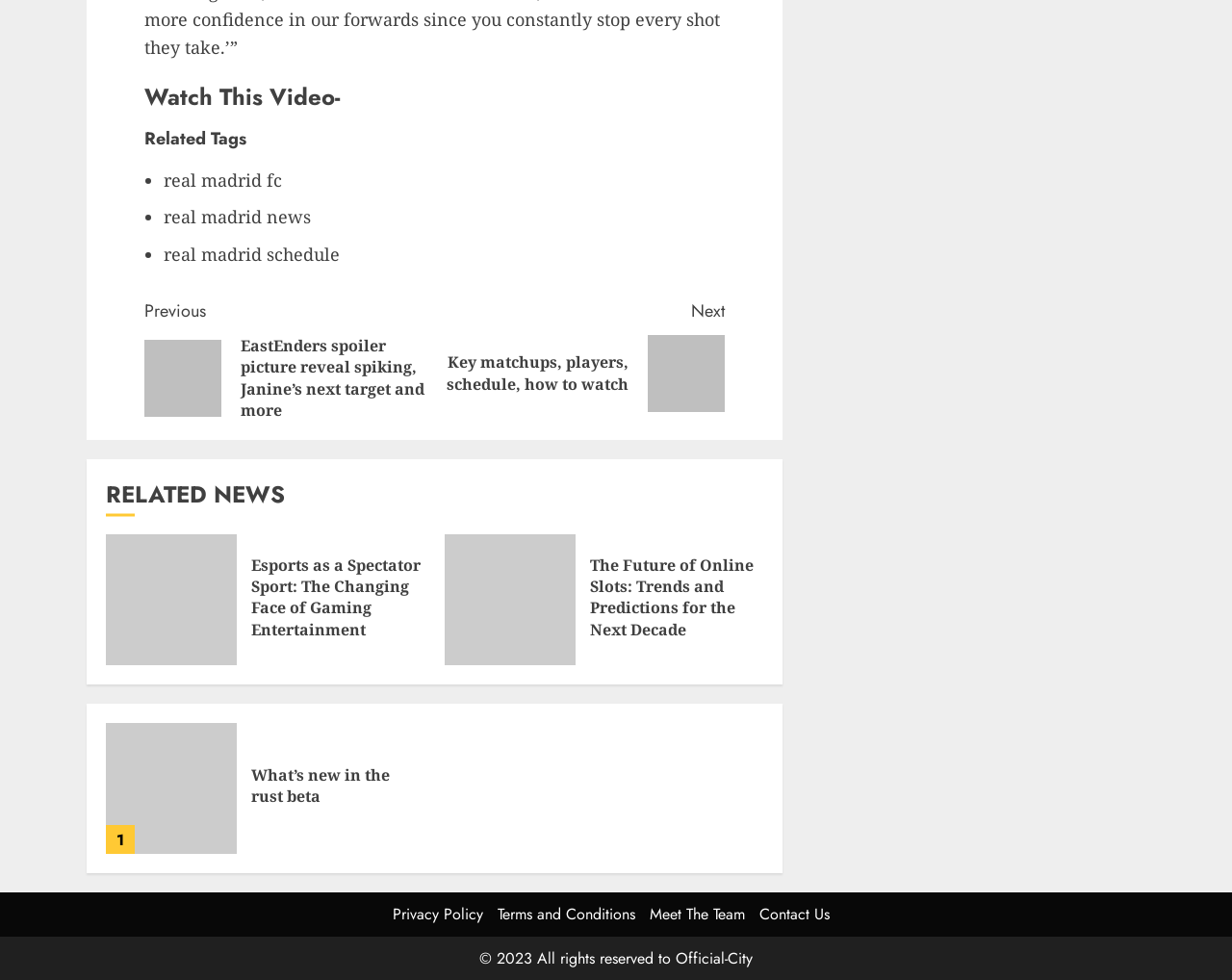Please pinpoint the bounding box coordinates for the region I should click to adhere to this instruction: "Go to the privacy policy".

[0.319, 0.921, 0.392, 0.944]